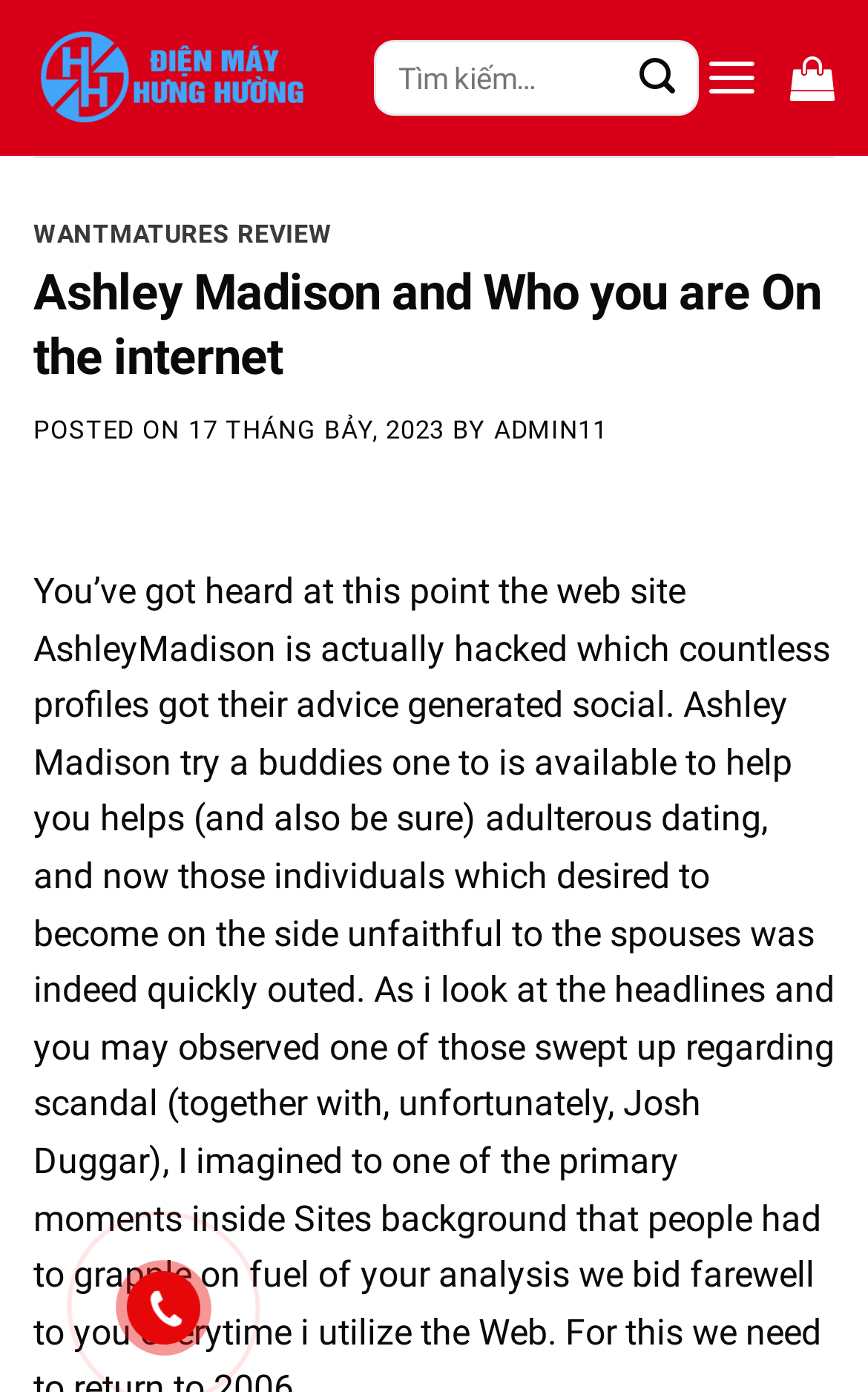Who is the author of the main article?
Please describe in detail the information shown in the image to answer the question.

The author of the main article is 'ADMIN11', which is indicated by the link element with the text 'ADMIN11' near the bottom of the main article's heading section.